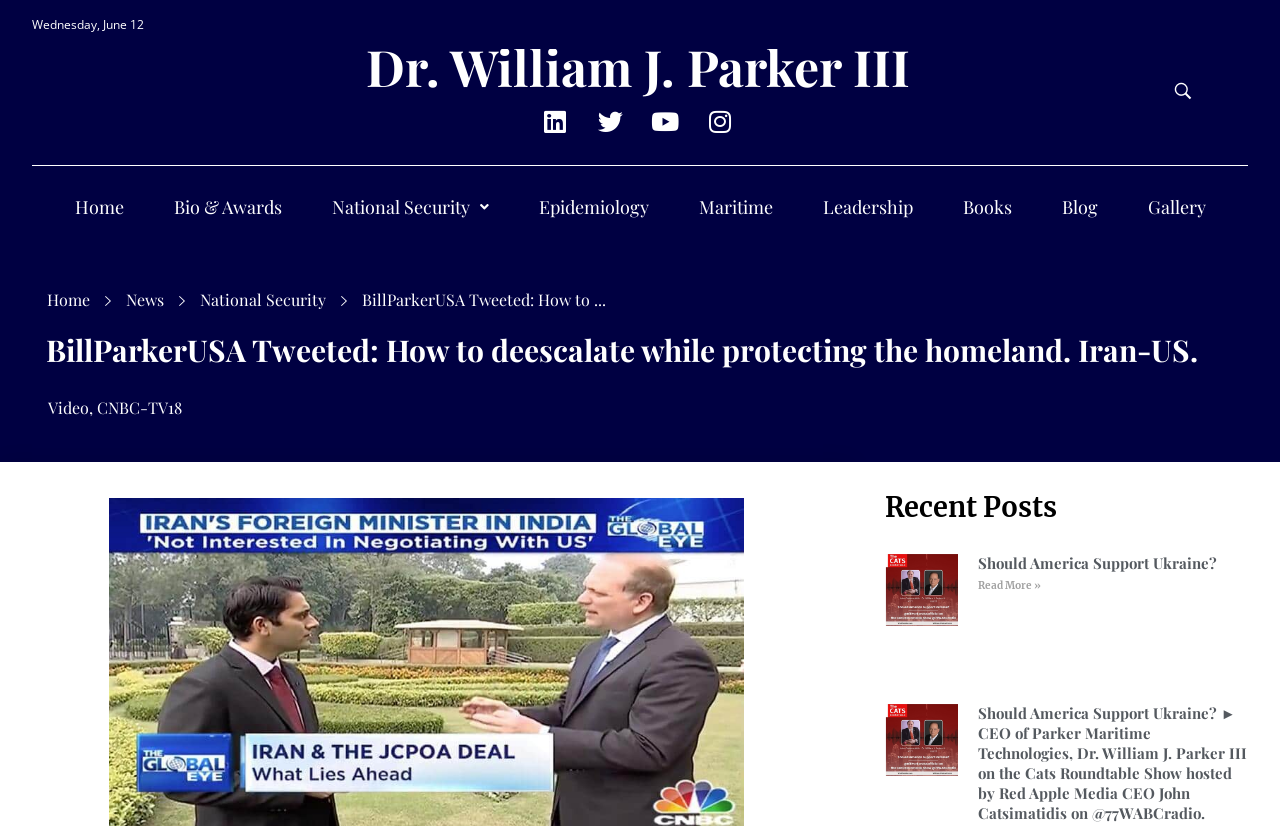Please identify the bounding box coordinates of the element's region that should be clicked to execute the following instruction: "Click on the Twitter link". The bounding box coordinates must be four float numbers between 0 and 1, i.e., [left, top, right, bottom].

[0.457, 0.116, 0.496, 0.177]